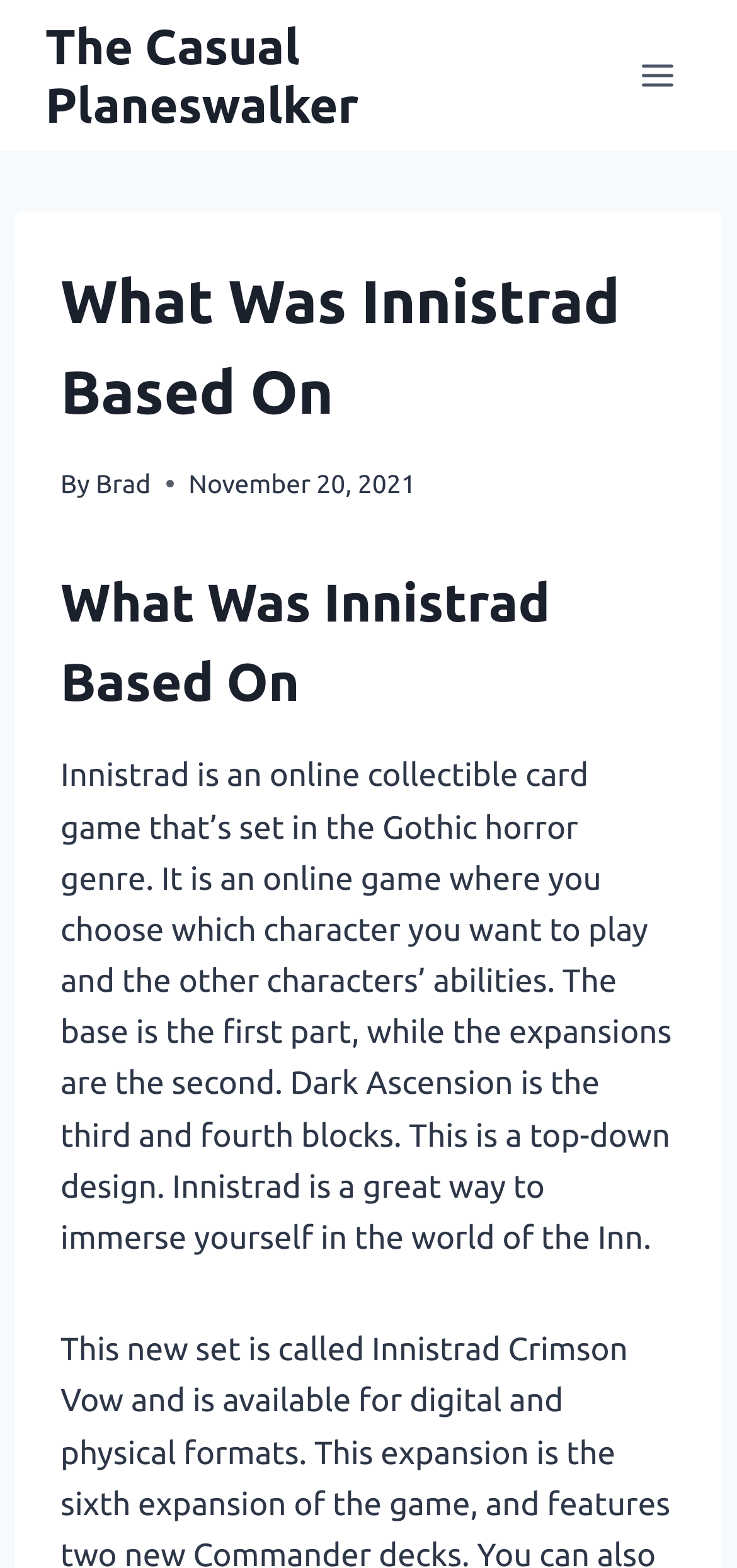Find the bounding box coordinates for the UI element whose description is: "The Casual Planeswalker". The coordinates should be four float numbers between 0 and 1, in the format [left, top, right, bottom].

[0.062, 0.011, 0.844, 0.086]